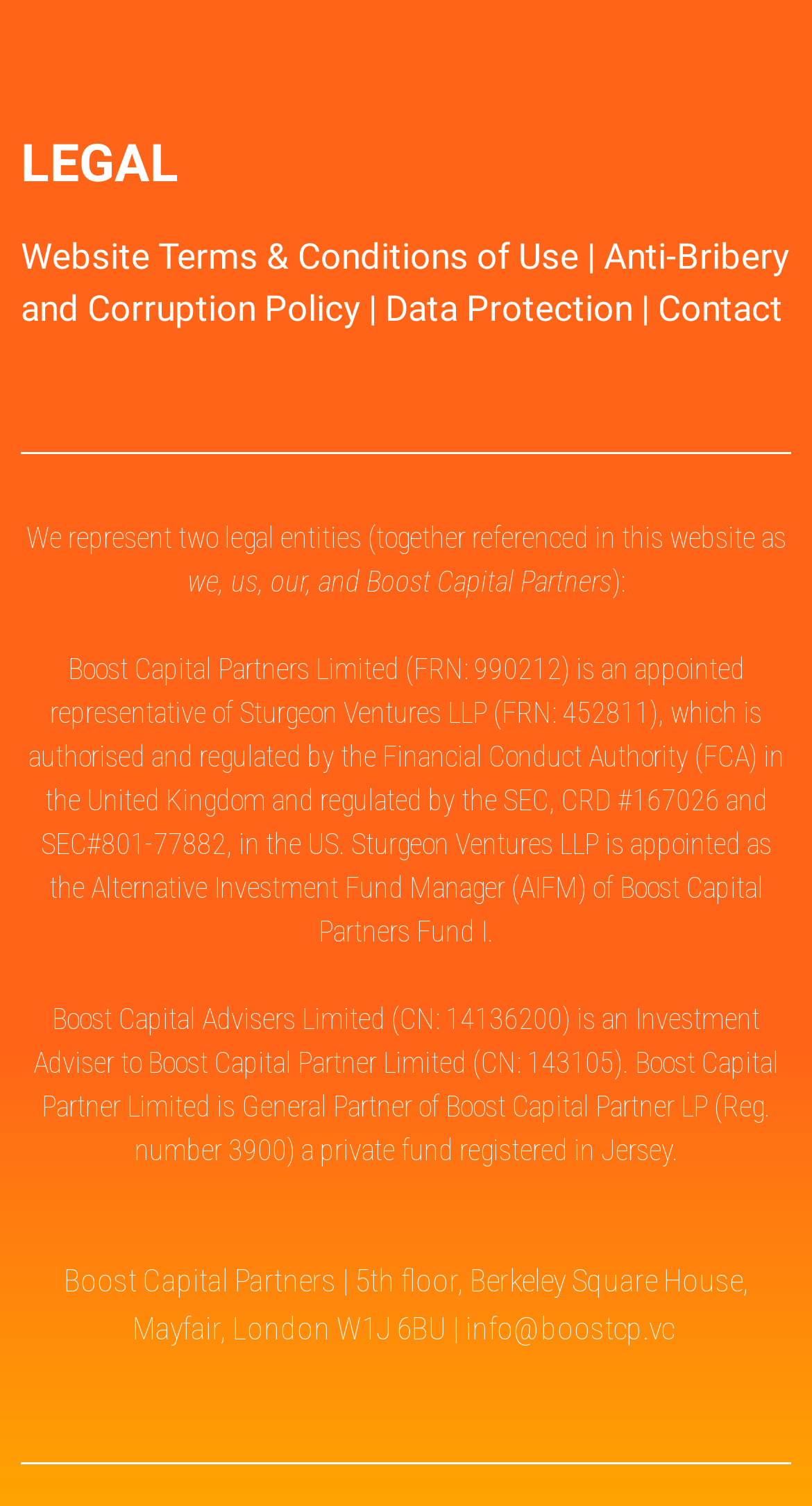Examine the image carefully and respond to the question with a detailed answer: 
What is the type of fund registered in Jersey?

The type of fund registered in Jersey can be found in the text 'Boost Capital Partner Limited is General Partner of Boost Capital Partner LP (Reg. number 3900) a private fund registered in Jersey.' which is located in the middle of the webpage.